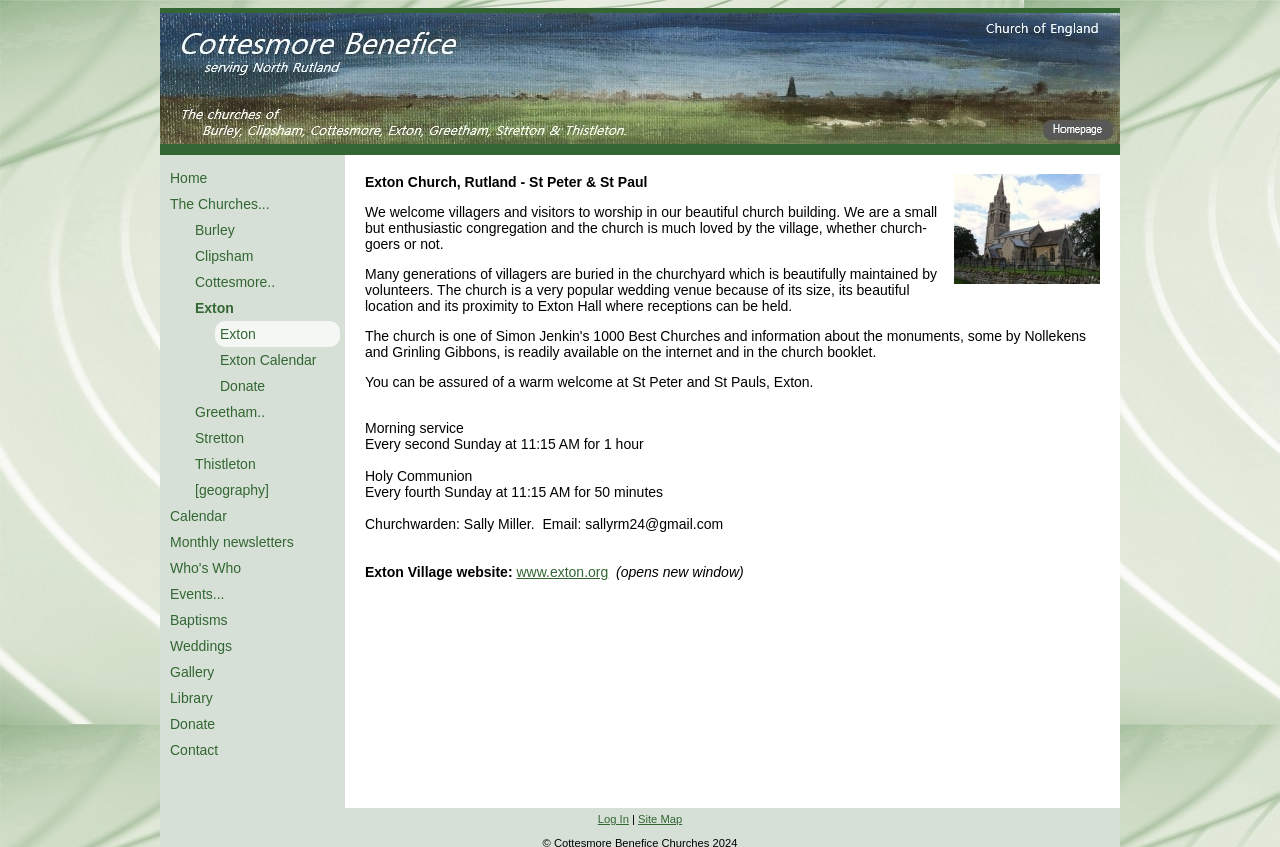Determine the bounding box coordinates of the clickable element necessary to fulfill the instruction: "Click on Map of the Best". Provide the coordinates as four float numbers within the 0 to 1 range, i.e., [left, top, right, bottom].

None